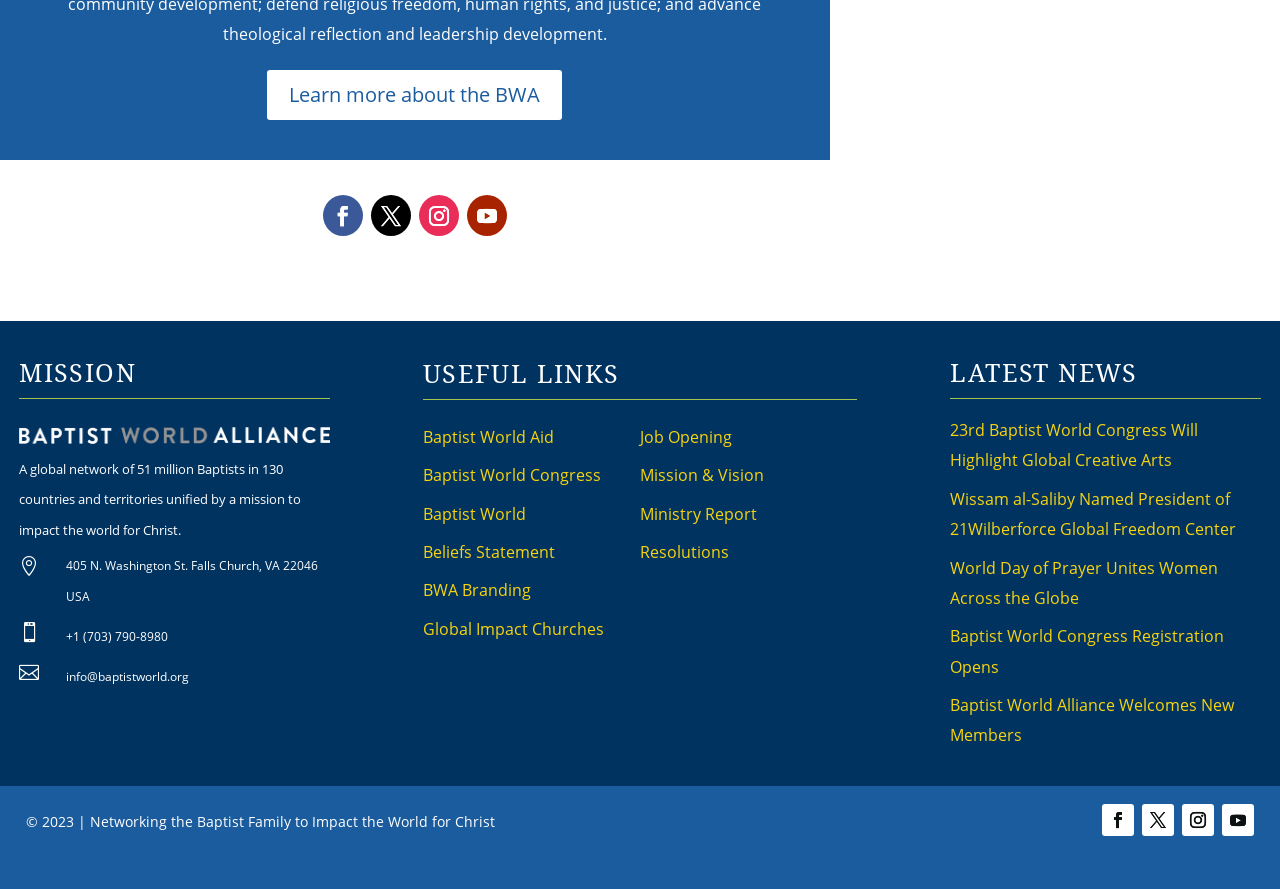Please give a concise answer to this question using a single word or phrase: 
What is the phone number of the Baptist World Alliance?

+1 (703) 790-8980